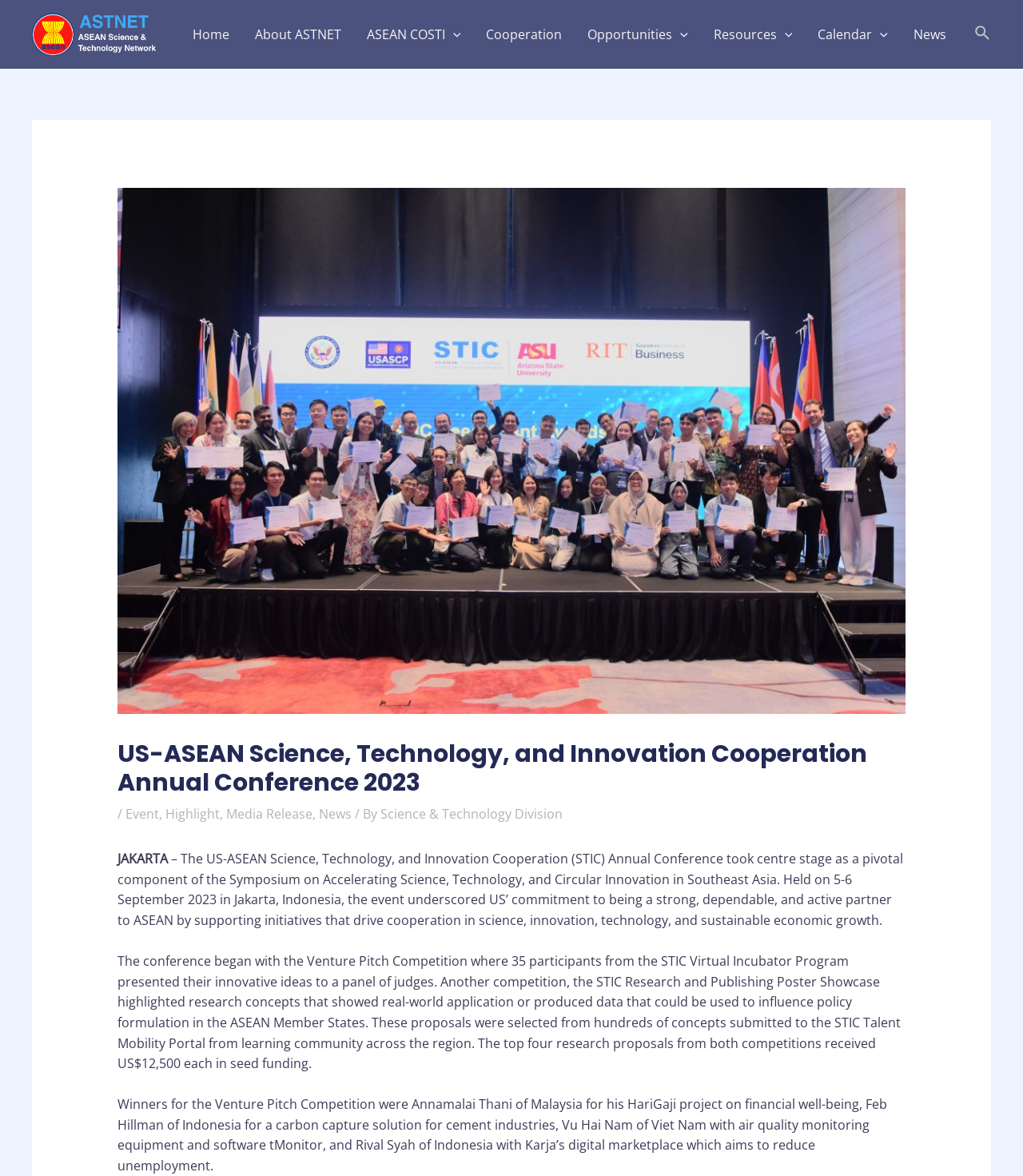Where was the US-ASEAN Science, Technology, and Innovation Cooperation Annual Conference 2023 held?
Refer to the screenshot and respond with a concise word or phrase.

Jakarta, Indonesia